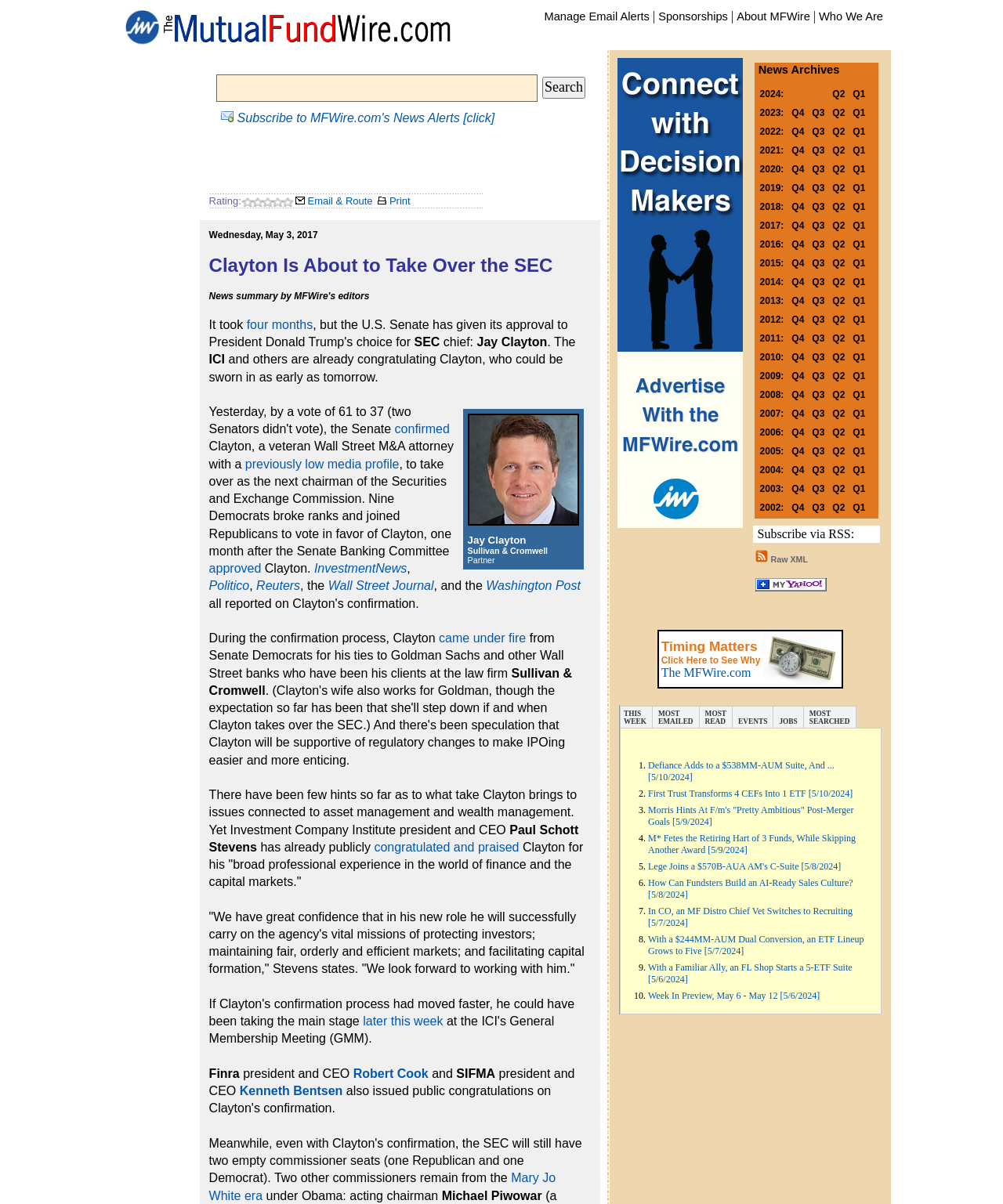Determine the bounding box coordinates for the clickable element to execute this instruction: "Search". Provide the coordinates as four float numbers between 0 and 1, i.e., [left, top, right, bottom].

[0.216, 0.062, 0.536, 0.084]